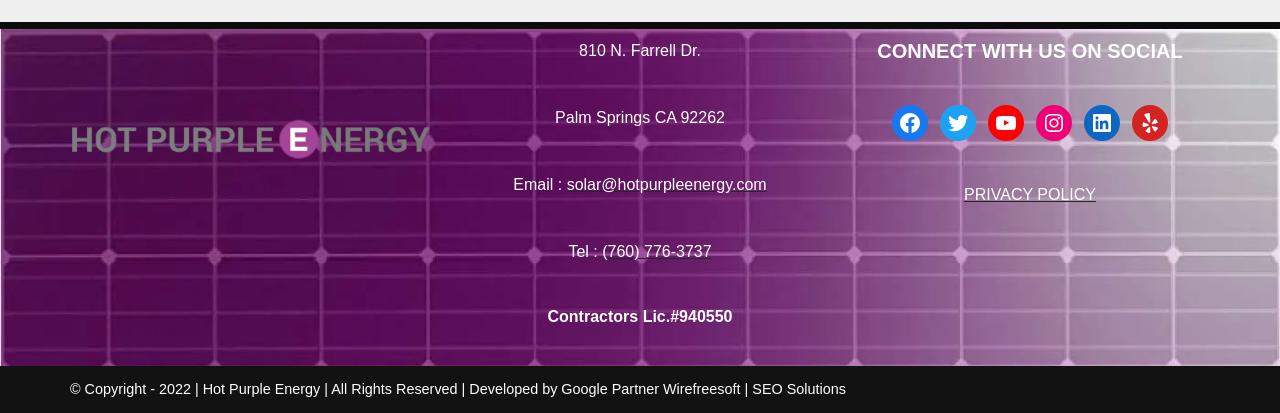Look at the image and answer the question in detail:
Who developed the website of Hot Purple Energy?

The developer of the website can be found at the bottom of the webpage, where it says 'Developed by Google Partner Wirefreesoft'.